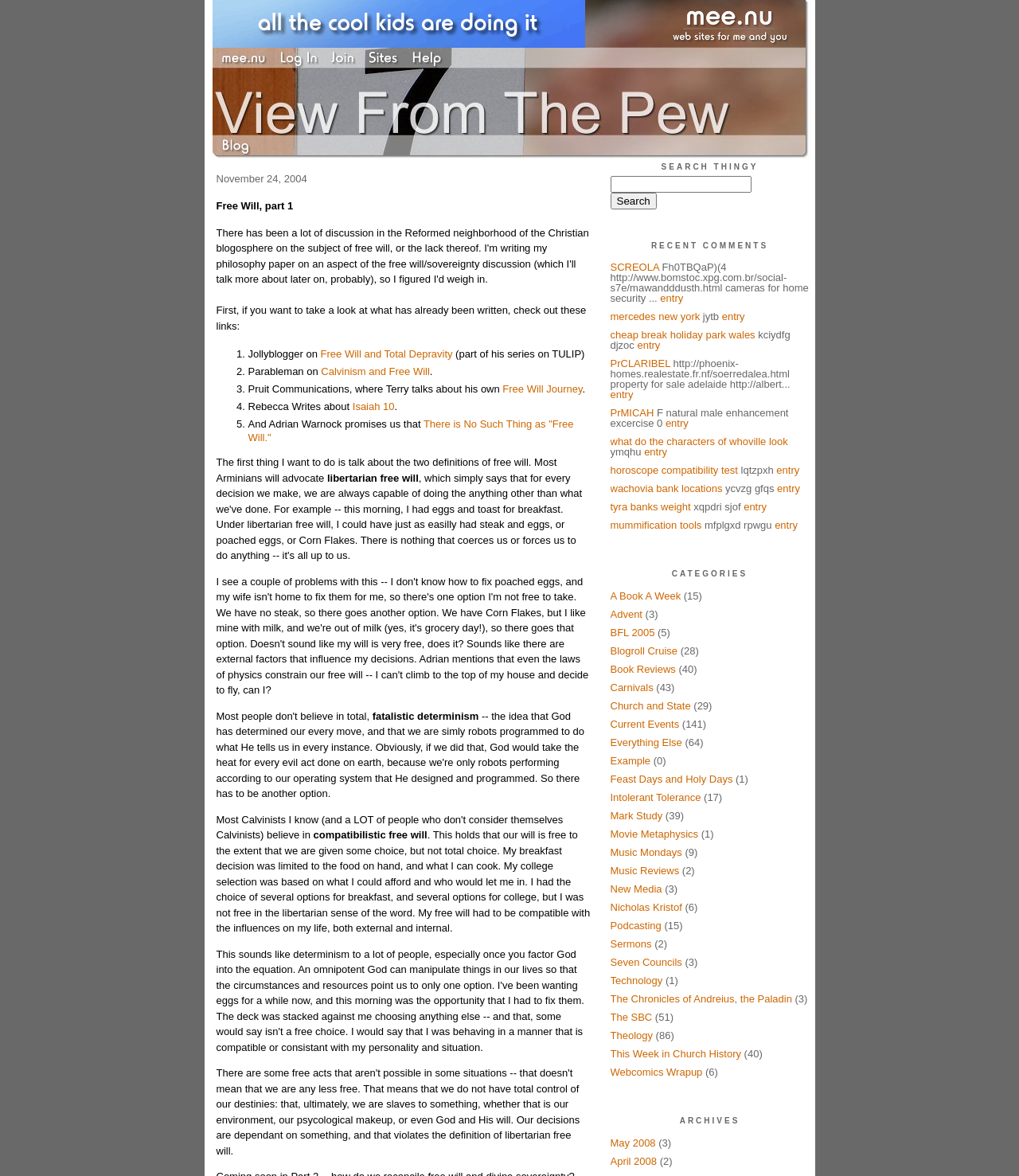How many recent comments are listed on the webpage?
Look at the screenshot and provide an in-depth answer.

I counted the number of recent comments listed on the webpage, which are displayed under the 'RECENT COMMENTS' heading, resulting in a total of 10 comments.